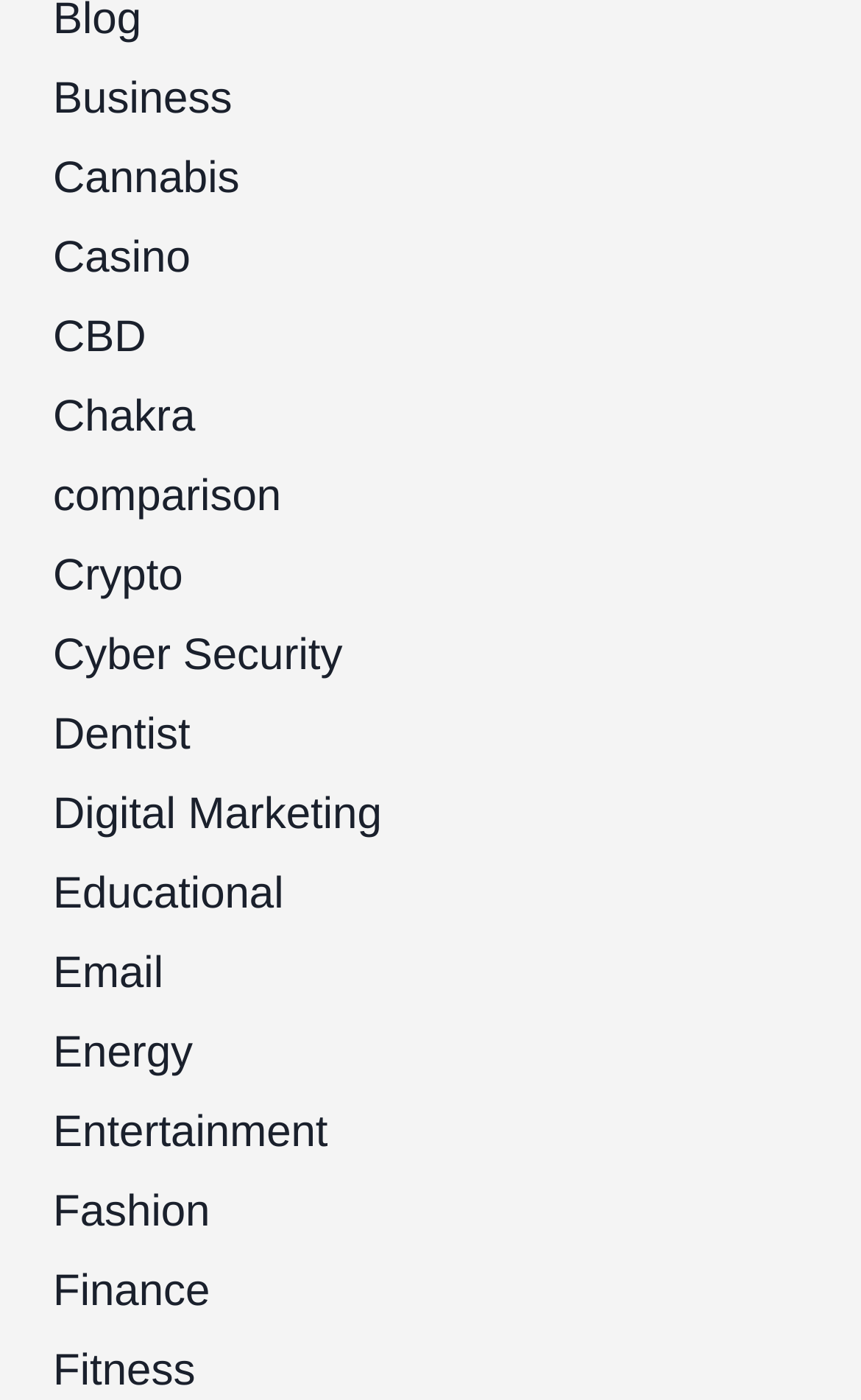Please answer the following question using a single word or phrase: 
What is the first category listed?

Business